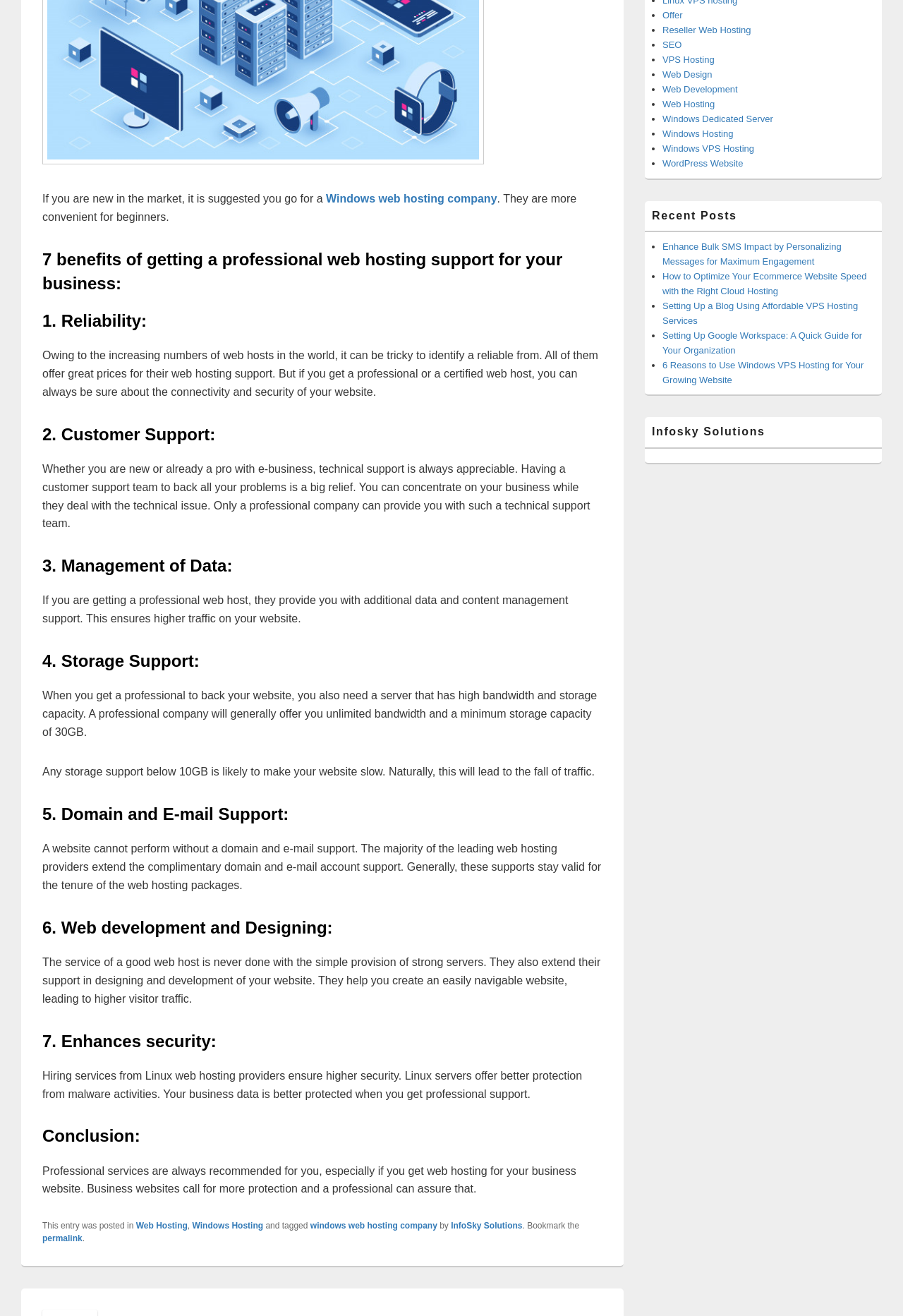Using floating point numbers between 0 and 1, provide the bounding box coordinates in the format (top-left x, top-left y, bottom-right x, bottom-right y). Locate the UI element described here: Windows web hosting company

[0.361, 0.147, 0.55, 0.156]